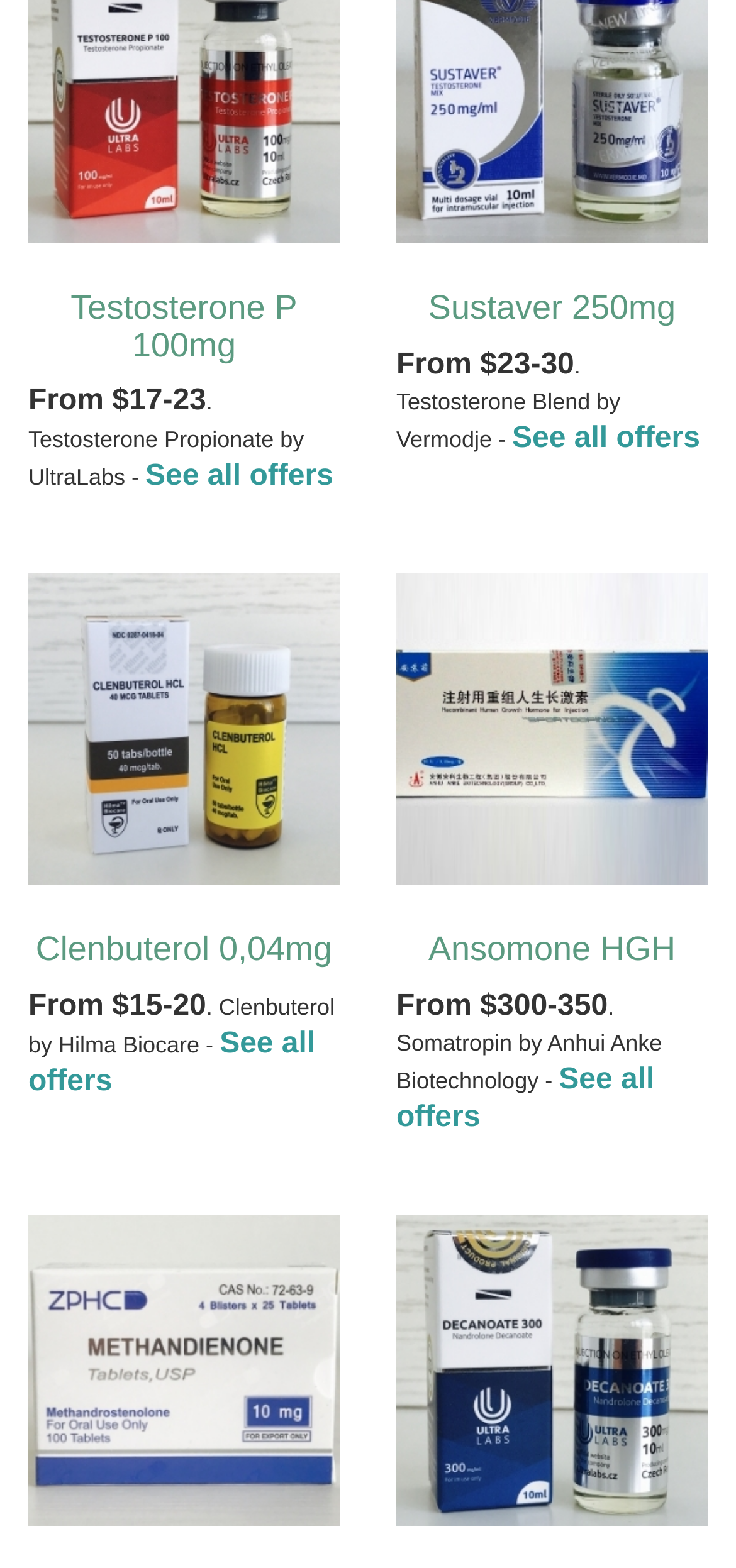Give the bounding box coordinates for the element described by: "parent_node: Nandrolone Decanoate 300".

[0.538, 0.774, 0.962, 0.973]